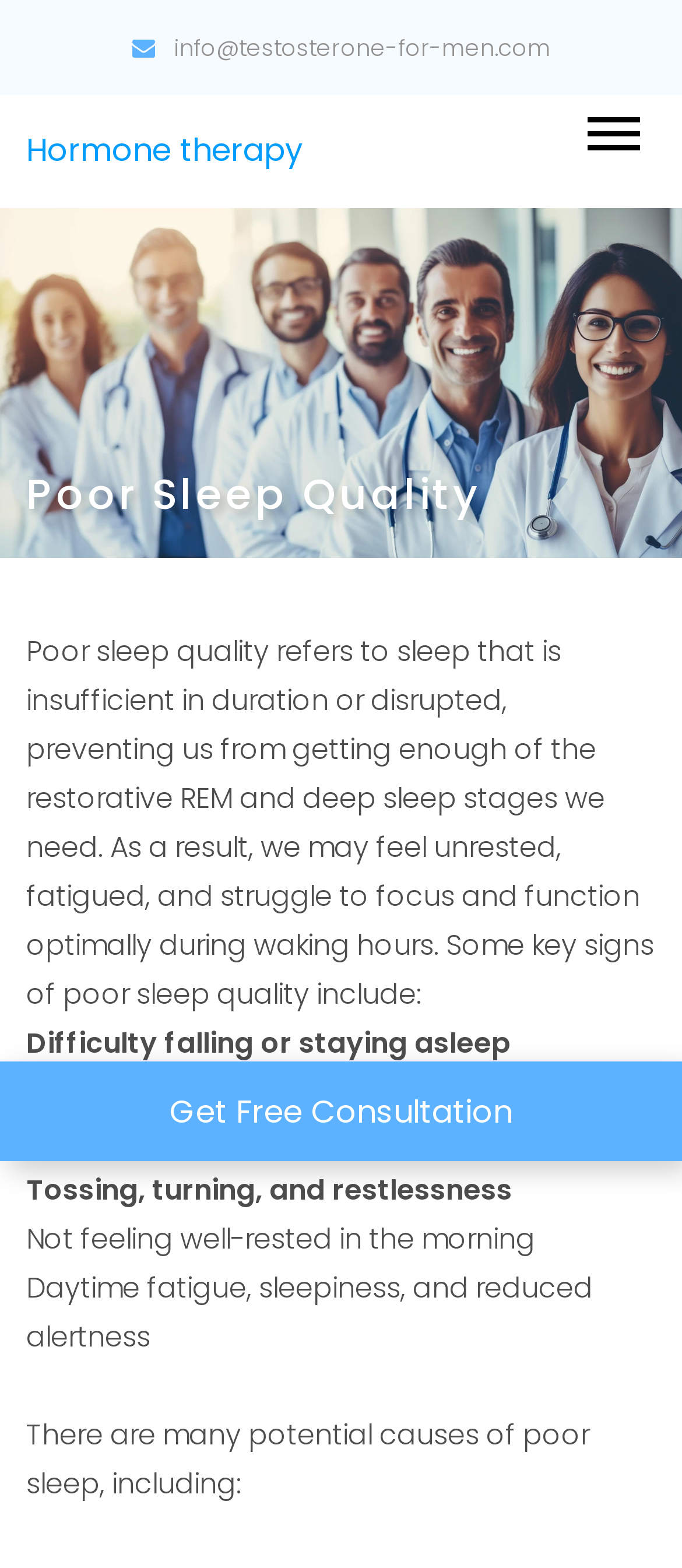What is poor sleep quality?
Based on the image, provide a one-word or brief-phrase response.

Sleep that is insufficient in duration or disrupted